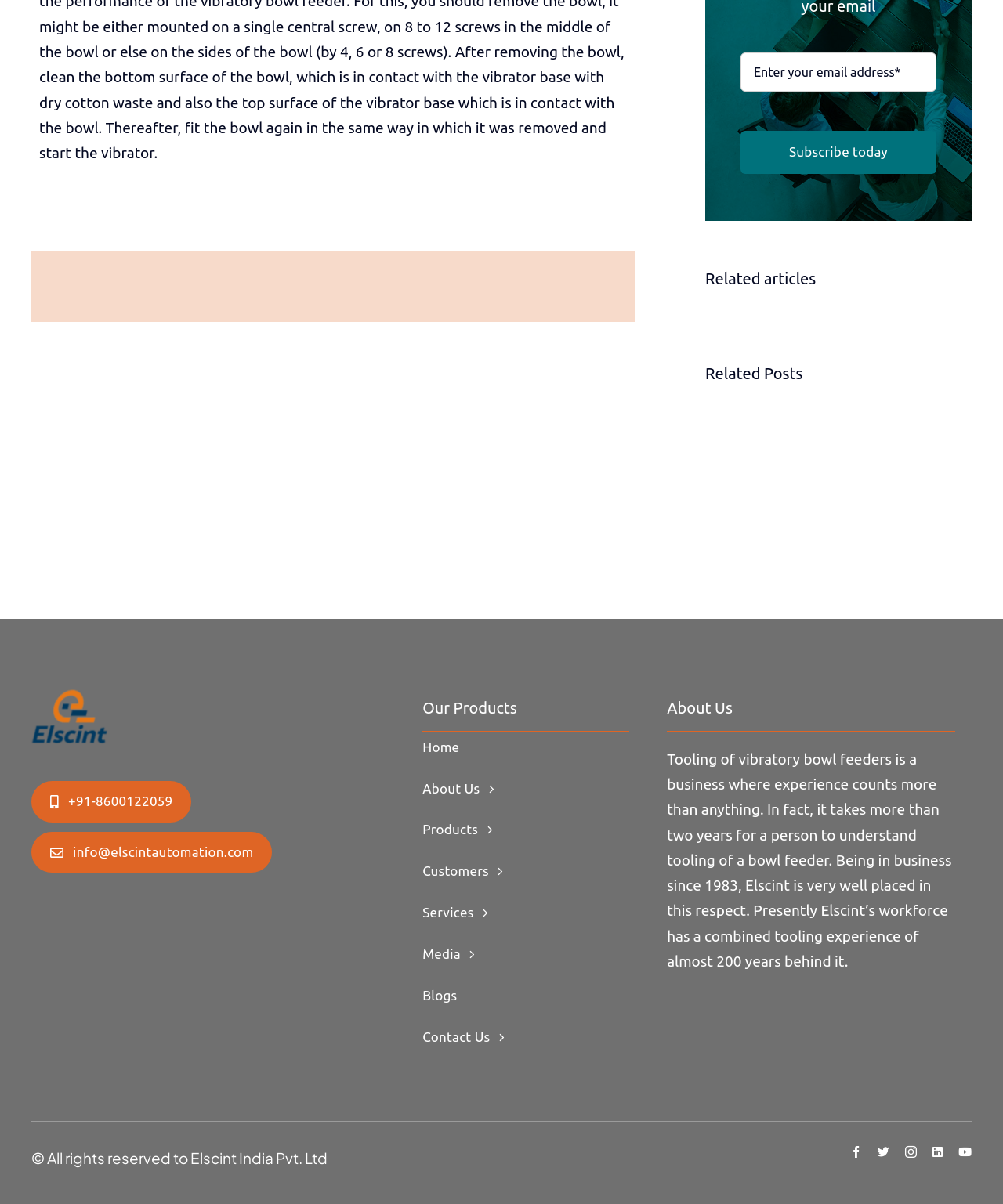Determine the bounding box for the HTML element described here: "Feeding of WFIs". The coordinates should be given as [left, top, right, bottom] with each number being a float between 0 and 1.

[0.874, 0.327, 0.902, 0.35]